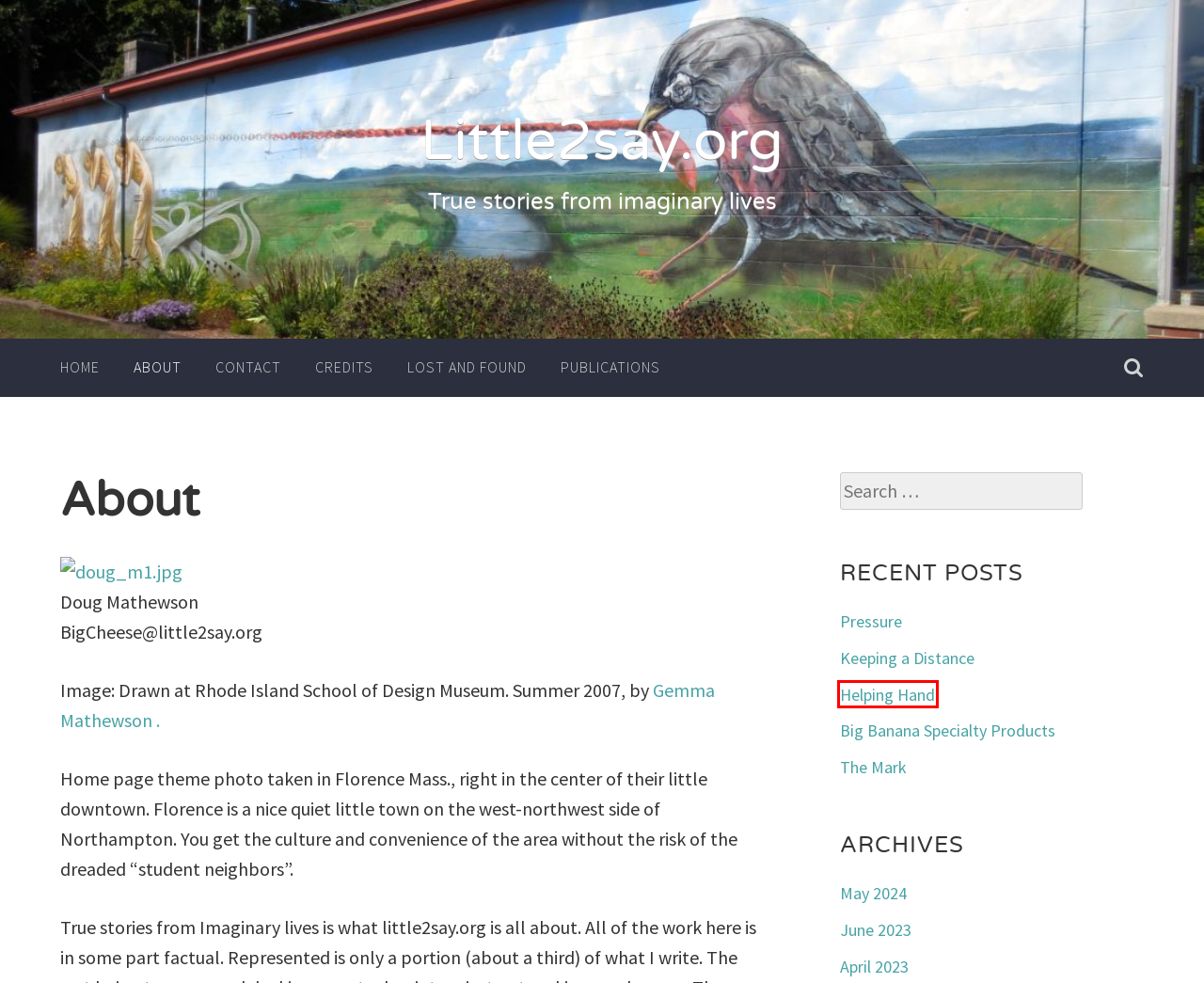A screenshot of a webpage is given, featuring a red bounding box around a UI element. Please choose the webpage description that best aligns with the new webpage after clicking the element in the bounding box. These are the descriptions:
A. Lost and Found | Little2say.org
B. Helping Hand | Little2say.org
C. Contact | Little2say.org
D. Little2say.org | True stories from imaginary lives
E. April | 2023 | Little2say.org
F. June | 2023 | Little2say.org
G. Big Banana Specialty Products | Little2say.org
H. Keeping a Distance | Little2say.org

B